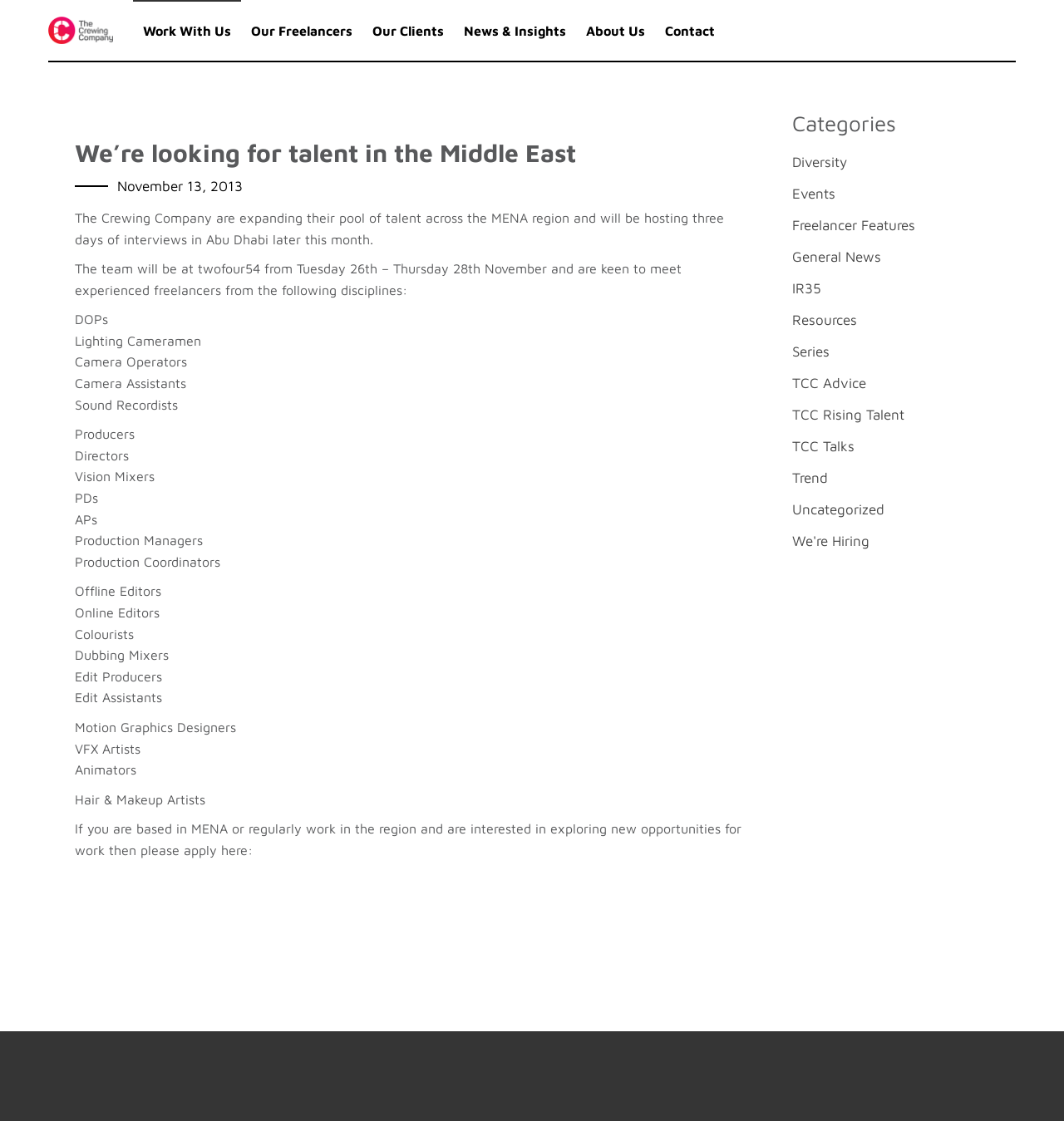Please determine the bounding box coordinates for the element that should be clicked to follow these instructions: "View the 'News & Insights' page".

[0.427, 0.021, 0.542, 0.033]